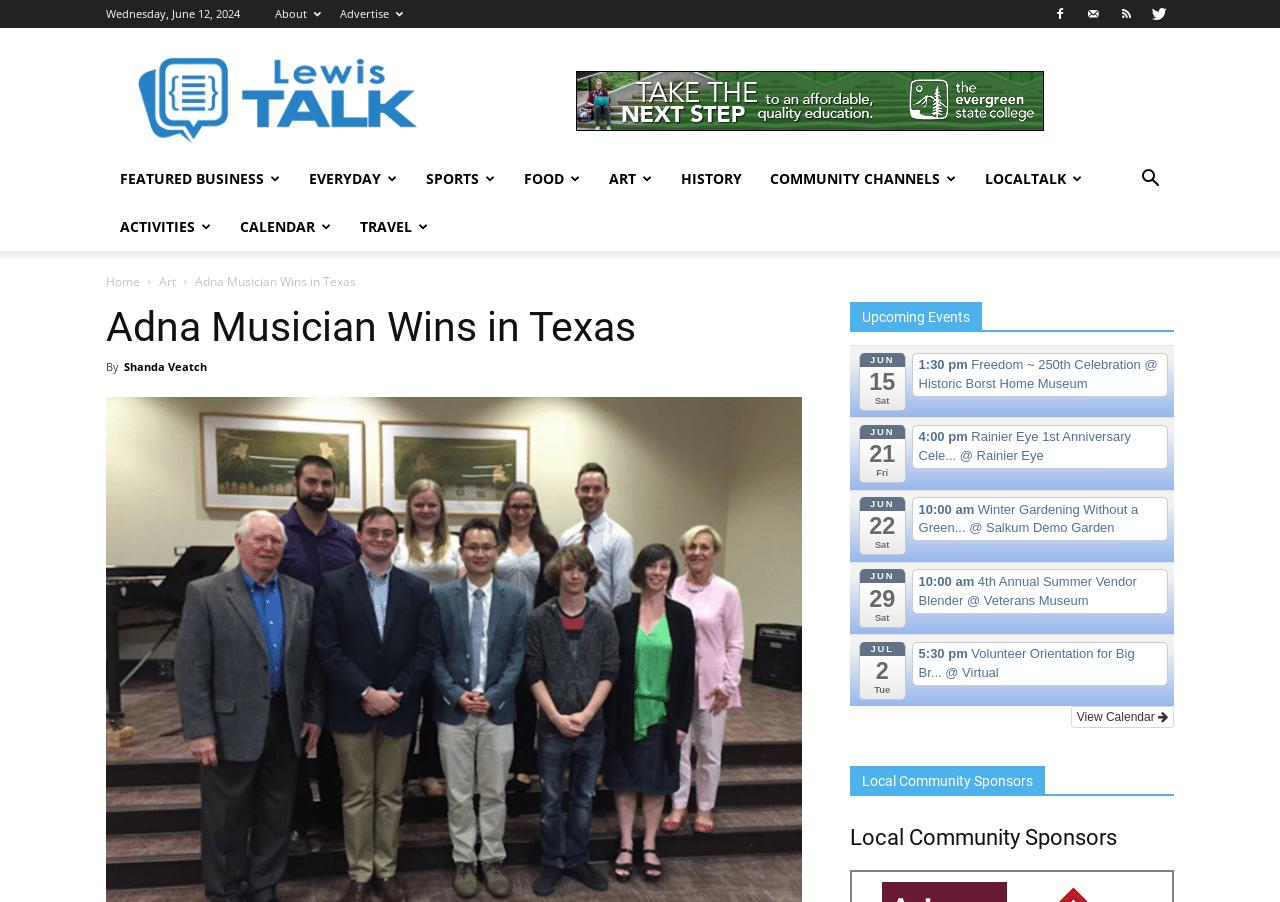What is the name of the author of the article?
Refer to the image and respond with a one-word or short-phrase answer.

Shanda Veatch